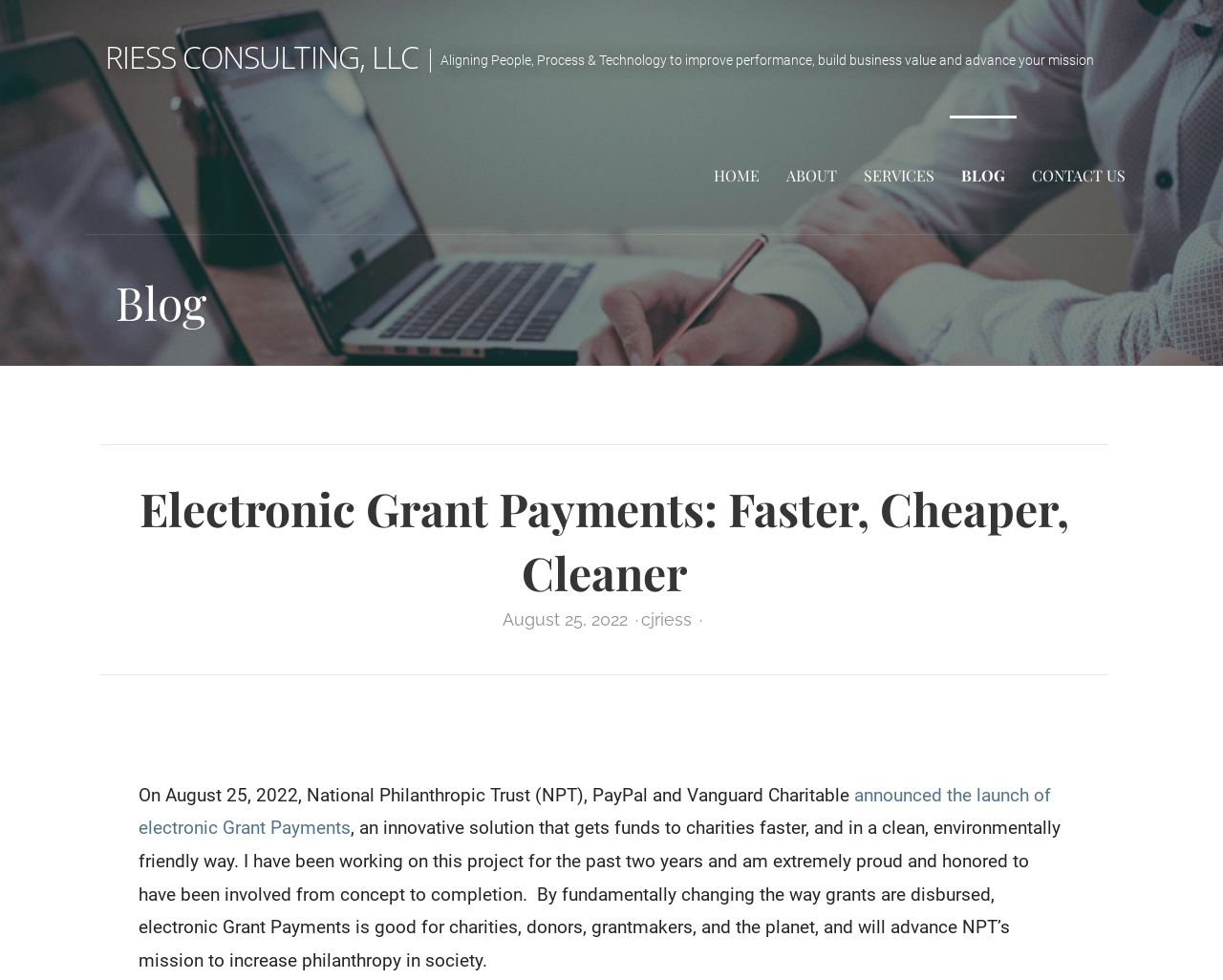Find and specify the bounding box coordinates that correspond to the clickable region for the instruction: "Click sign up".

None